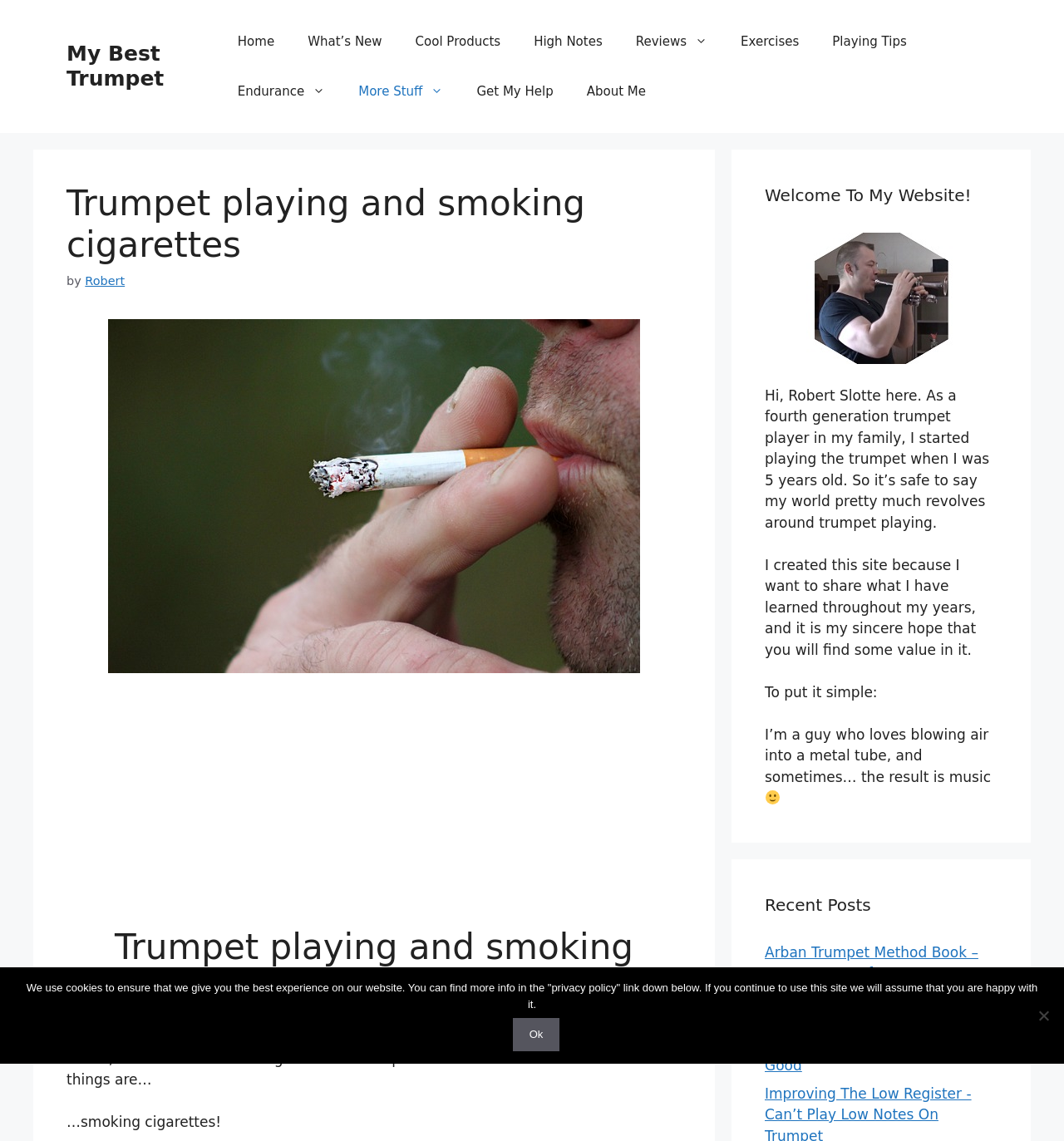Using the details from the image, please elaborate on the following question: What is the author's name?

The author's name is mentioned in the text 'by Robert' which is located below the heading 'Trumpet playing and smoking cigarettes'.